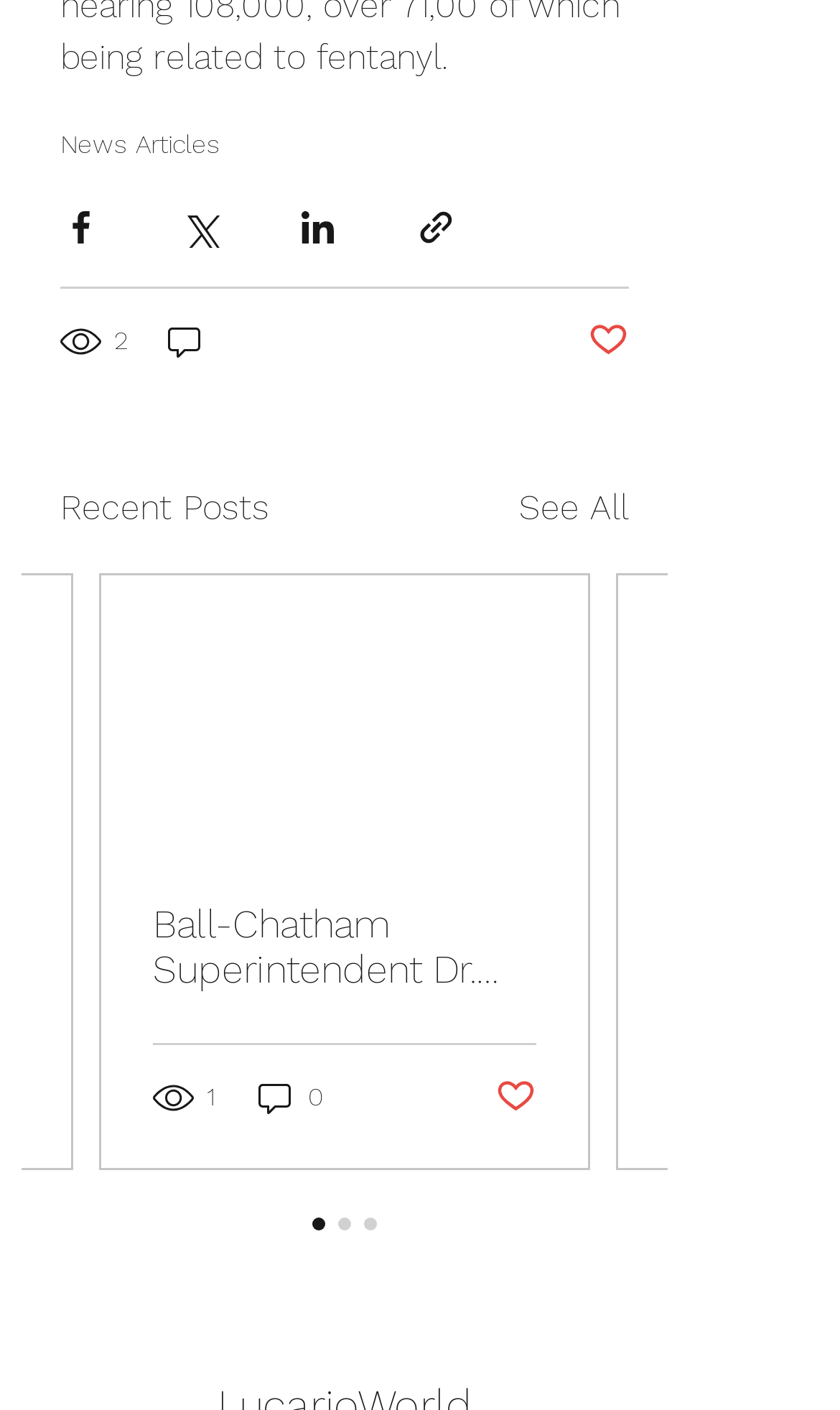What is the purpose of the buttons on the top? Using the information from the screenshot, answer with a single word or phrase.

Share